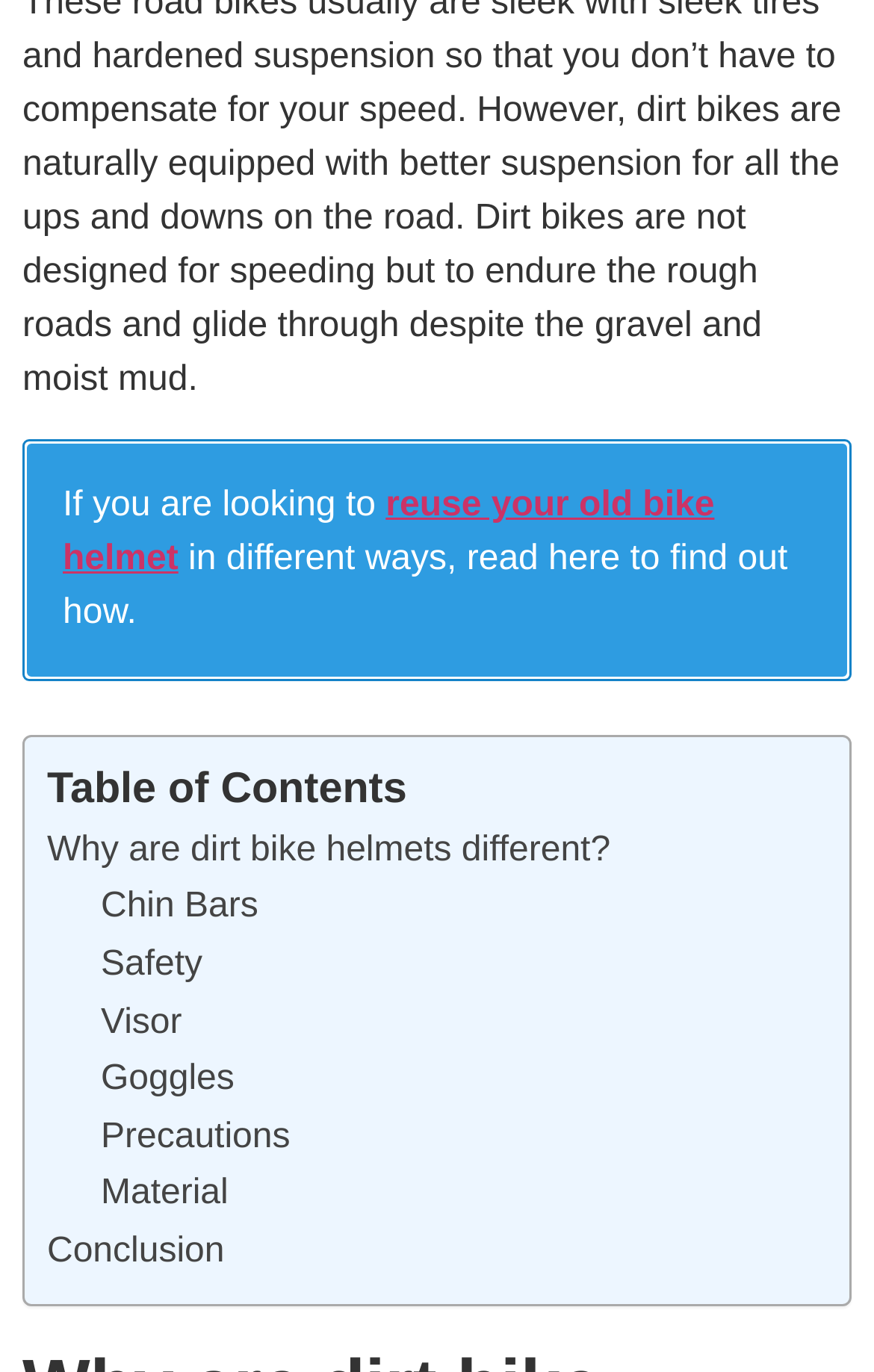Locate the UI element that matches the description Chin Bars in the webpage screenshot. Return the bounding box coordinates in the format (top-left x, top-left y, bottom-right x, bottom-right y), with values ranging from 0 to 1.

[0.115, 0.647, 0.296, 0.675]